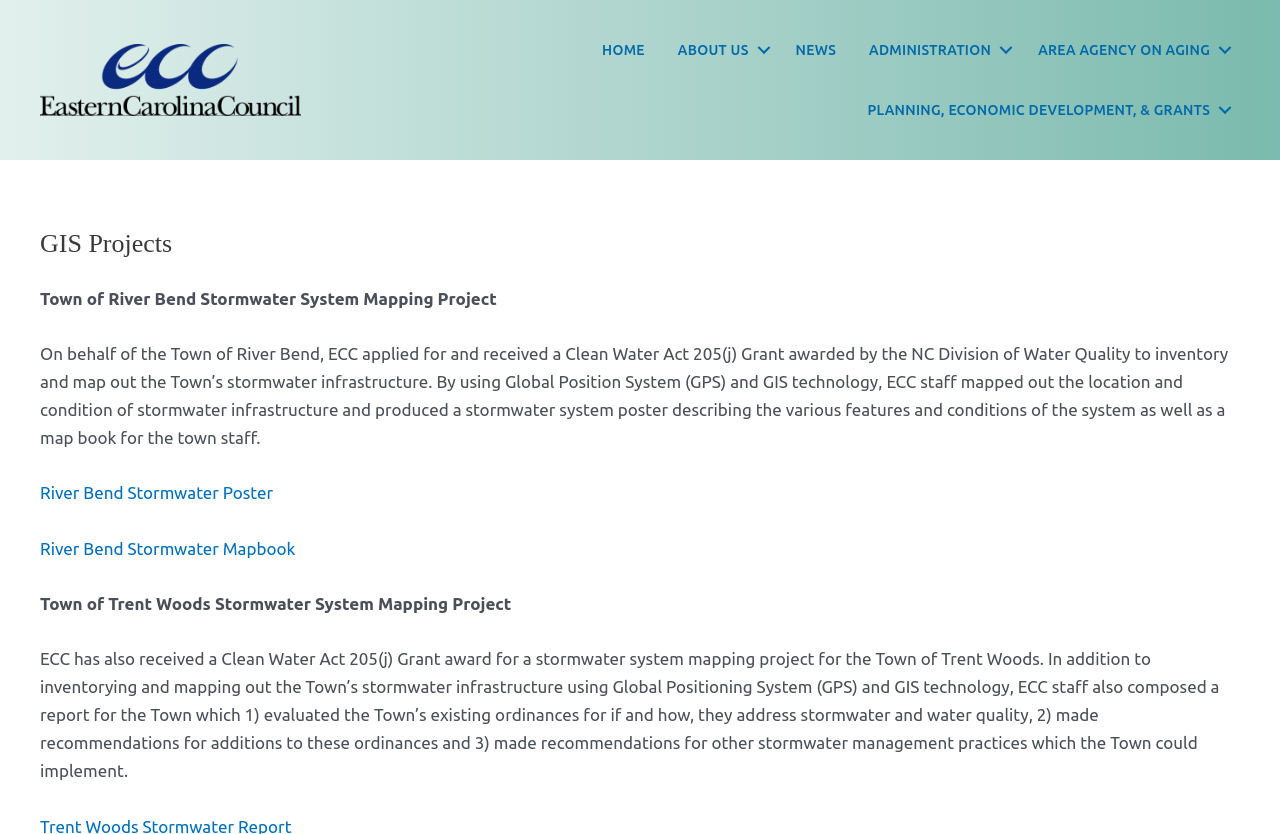Identify and provide the bounding box for the element described by: "News".

[0.609, 0.024, 0.666, 0.096]